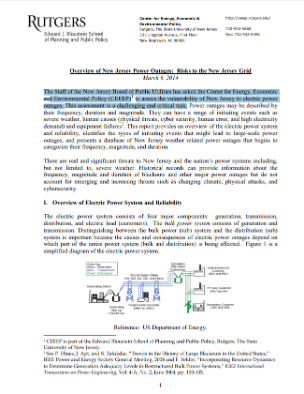Offer a detailed narrative of the scene shown in the image.

This image is a document titled "Overview of New Jersey Power Outages: Risks to the New Jersey Grid," published by the Center for Energy, Economic and Environmental Policy at Rutgers University. Dated March 5, 2014, the report addresses the challenges and critical tasks related to electric power outages in New Jersey. It assesses the state's vulnerability to outages, exploring their frequency, duration, and causes, including severe weather and human factors. The document is an important resource for understanding the electric power system's reliability and the risks posed by various external threats, such as climate change and cybersecurity issues.